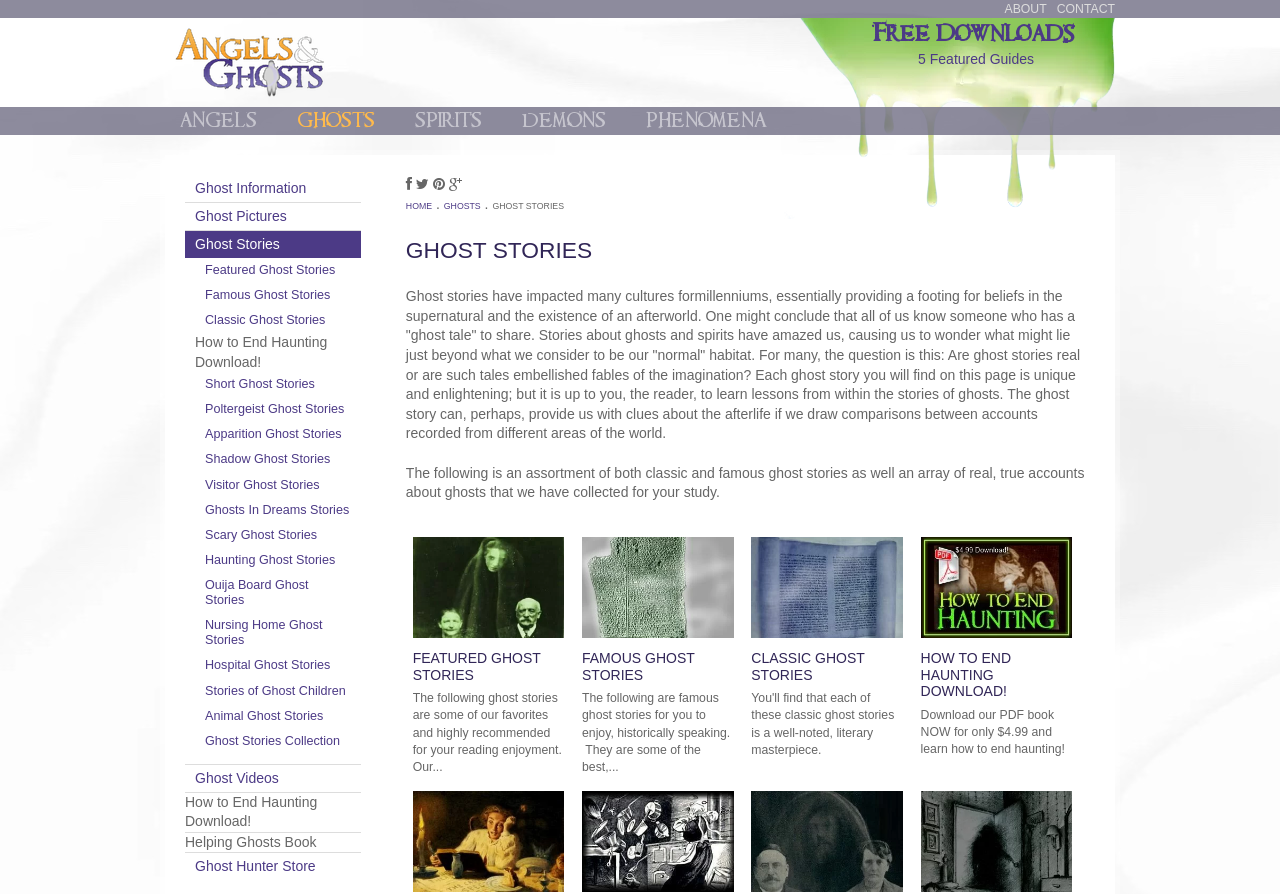How many navigation links are there at the top? Look at the image and give a one-word or short phrase answer.

5